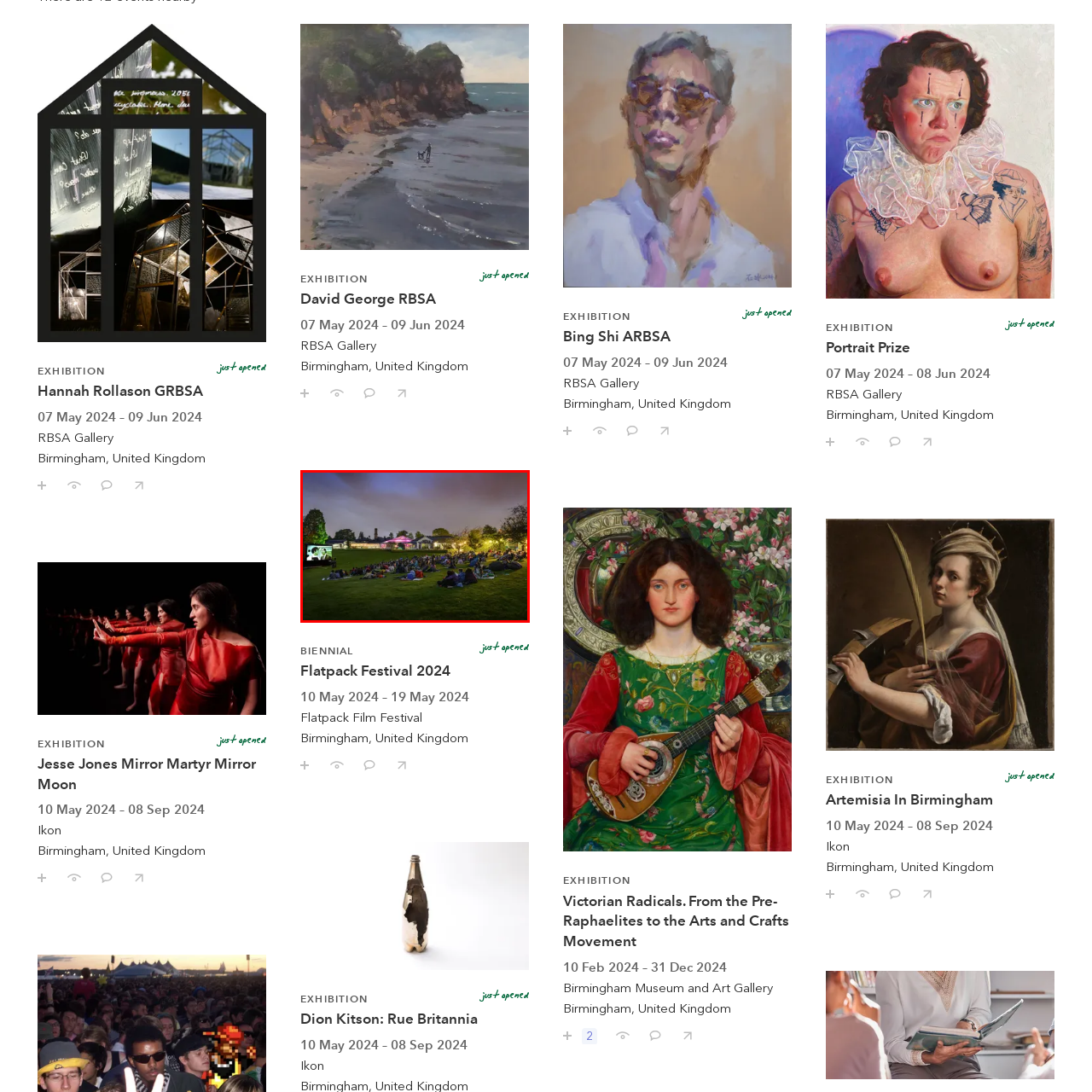Generate a comprehensive caption for the picture highlighted by the red outline.

The image captures a vibrant outdoor event where a large audience is gathered on a grassy area, enjoying a film screening. The attendees are seated on blankets, some reclining comfortably, while the screen displays a scene from the movie. The backdrop features a beautifully lit structure, possibly a gallery or community center, enhanced by atmospheric lighting that casts a warm glow over the scene. The sky is adorned with soft hues of twilight, contributing to the overall captivating ambiance of the evening. This event is likely part of the Flatpack Festival 2024, which is scheduled to take place from May 10 to May 19, 2024, in Birmingham, United Kingdom, celebrating film and creative arts in a community-friendly environment.